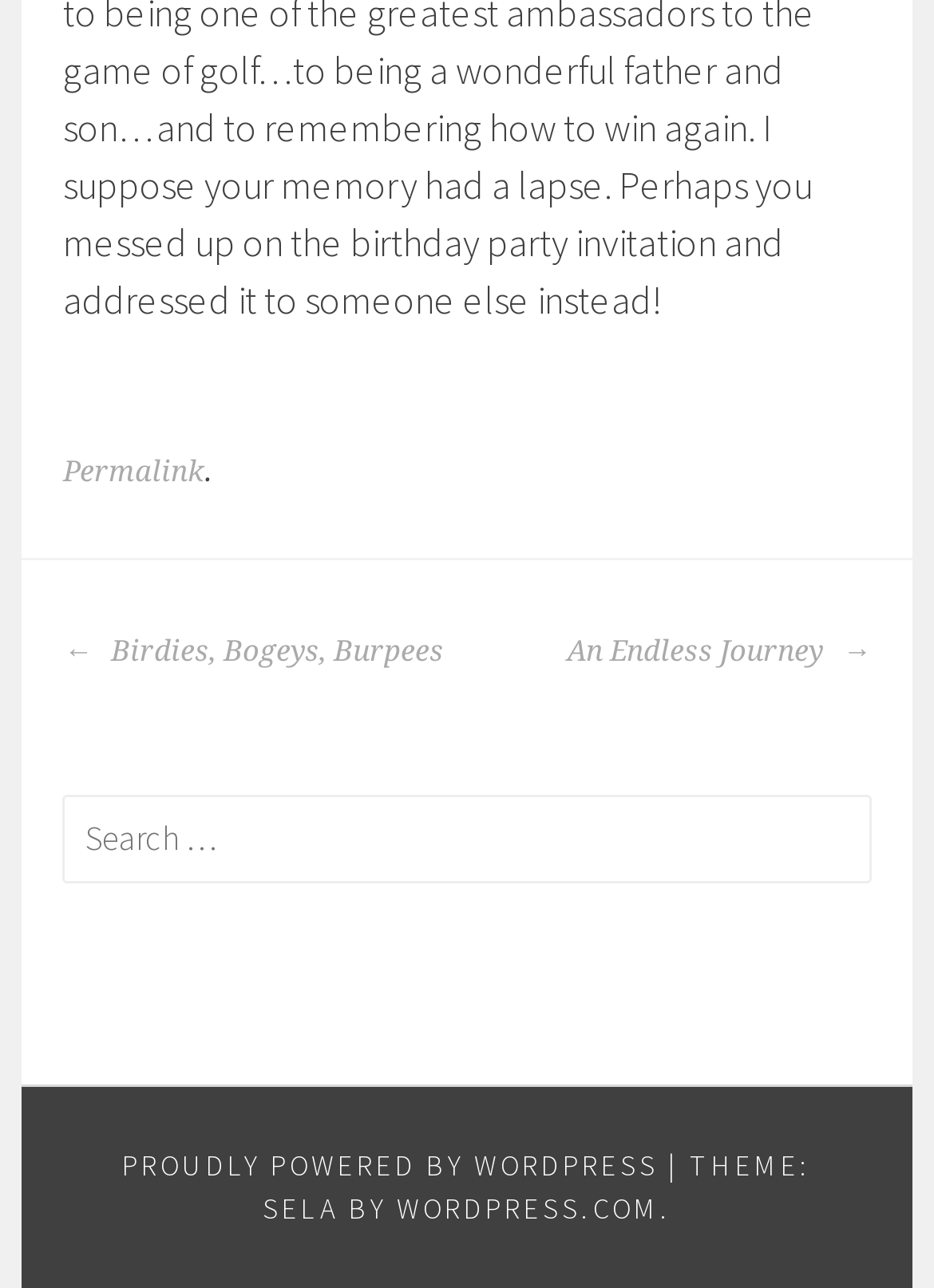Find the bounding box of the web element that fits this description: "Birdies, Bogeys, Burpees".

[0.068, 0.483, 0.475, 0.528]